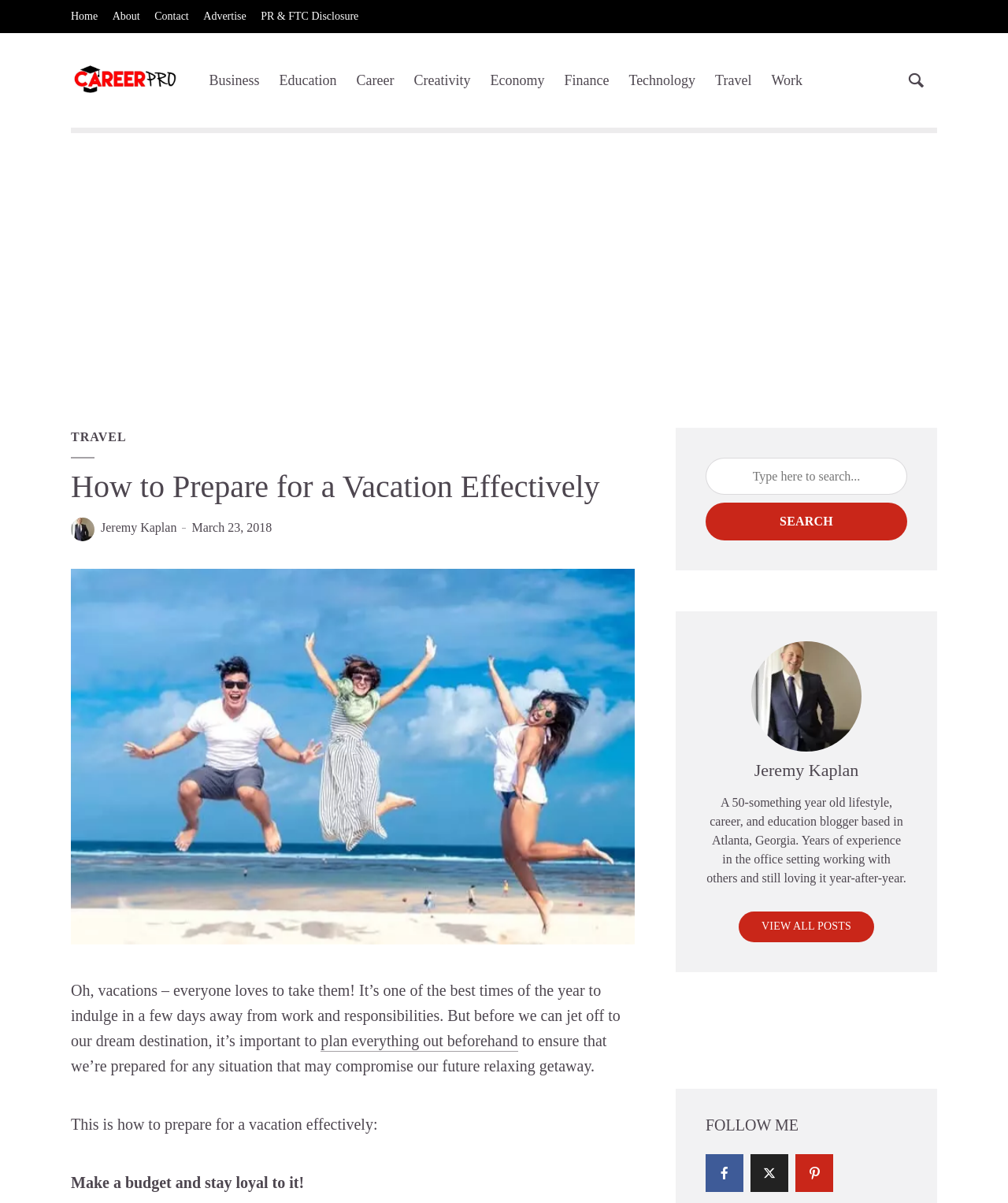Provide an in-depth caption for the elements present on the webpage.

The webpage is about preparing for a vacation effectively. At the top, there is a navigation menu with links to "Home", "About", "Contact", "Advertise", and "PR & FTC Disclosure". Below the navigation menu, there are several categories listed, including "Career Pro", "Business", "Education", "Career", "Creativity", "Economy", "Finance", "Technology", "Travel", and "Work". 

On the left side, there is an advertisement iframe. Above the advertisement, there is a heading that reads "How to Prepare for a Vacation Effectively". Below the heading, there is an image of the author, Jeremy Kaplan, along with his name and a brief description of himself. The description mentions that he is a lifestyle, career, and education blogger based in Atlanta, Georgia.

To the right of the author's information, there is a large image that appears to be a vacation-related photo. Below the image, there is a paragraph of text that discusses the importance of planning for a vacation. The text is followed by a link to "plan everything out beforehand". 

Further down the page, there is a list of tips on how to prepare for a vacation effectively, including making a budget and staying loyal to it. On the right side of the page, there is a search bar with a "SEARCH" button. Below the search bar, there is another image of the author, along with his name and a brief description. There are also links to his social media profiles, including Facebook, Twitter, and Pinterest.